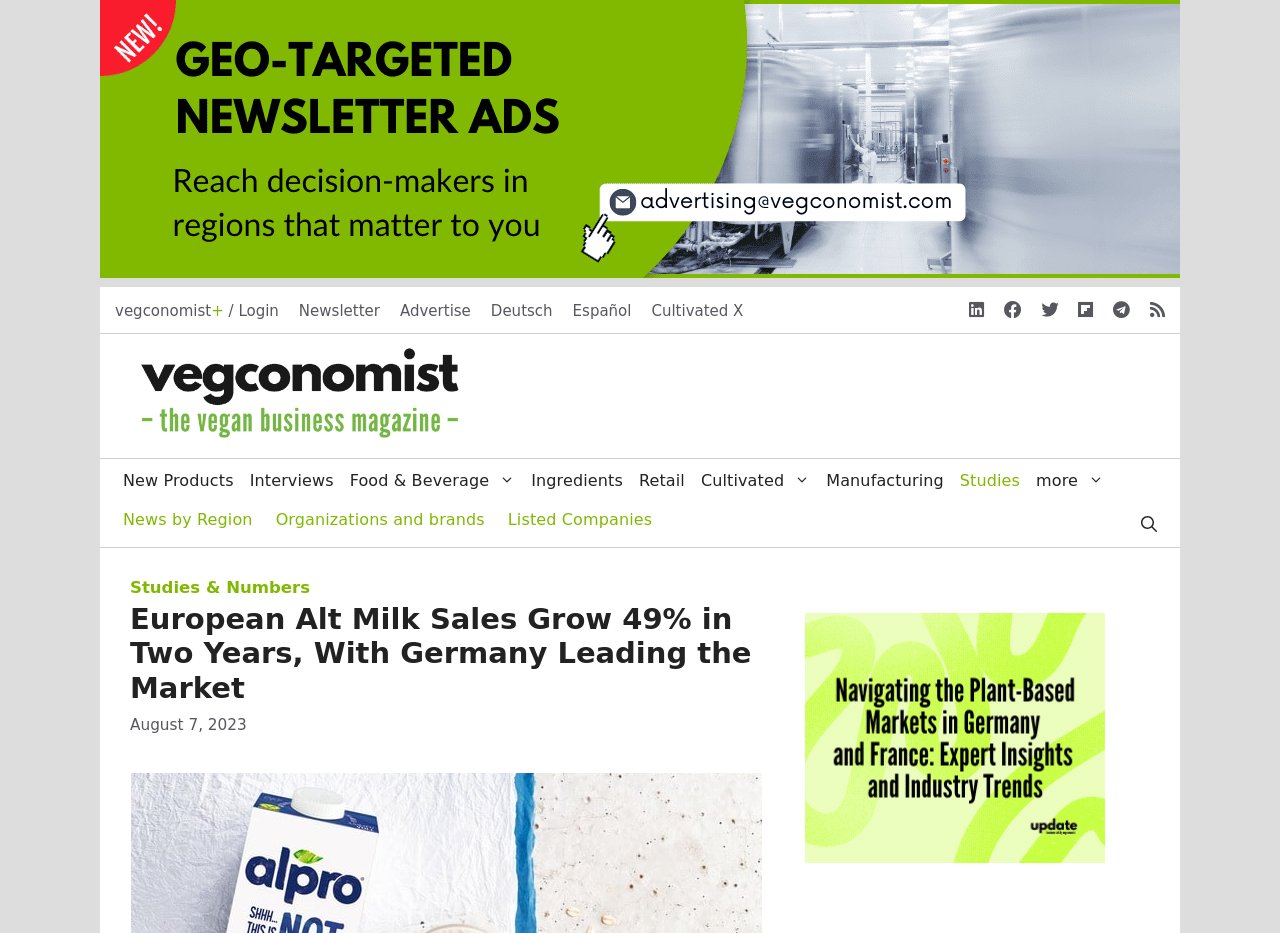Pinpoint the bounding box coordinates of the clickable area necessary to execute the following instruction: "log in to vegconomist". The coordinates should be given as four float numbers between 0 and 1, namely [left, top, right, bottom].

[0.09, 0.323, 0.218, 0.343]